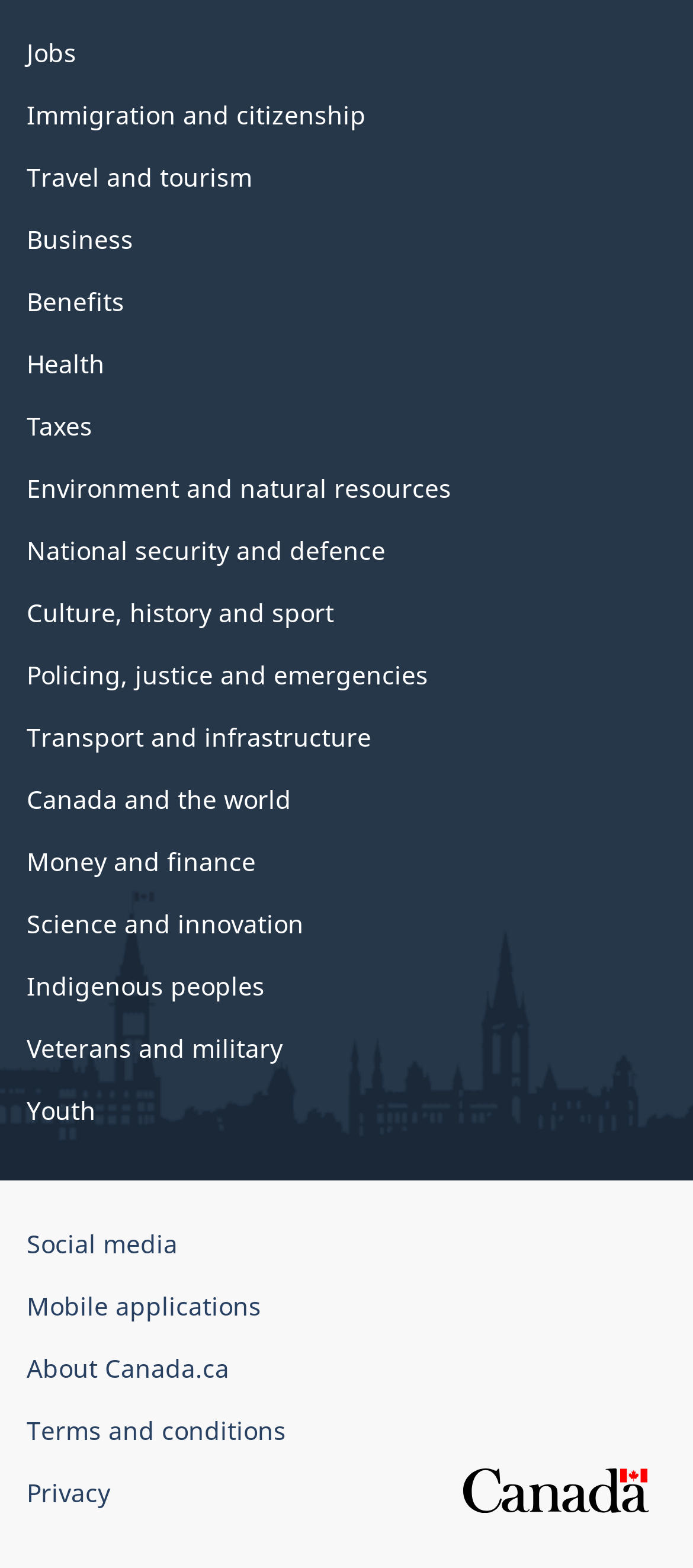Find the bounding box coordinates for the area you need to click to carry out the instruction: "Explore Business". The coordinates should be four float numbers between 0 and 1, indicated as [left, top, right, bottom].

[0.038, 0.142, 0.192, 0.163]